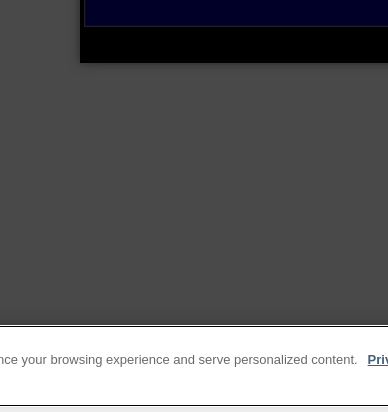What is the benefit of using this portable solution?
Observe the image and answer the question with a one-word or short phrase response.

Enhance operational efficiency